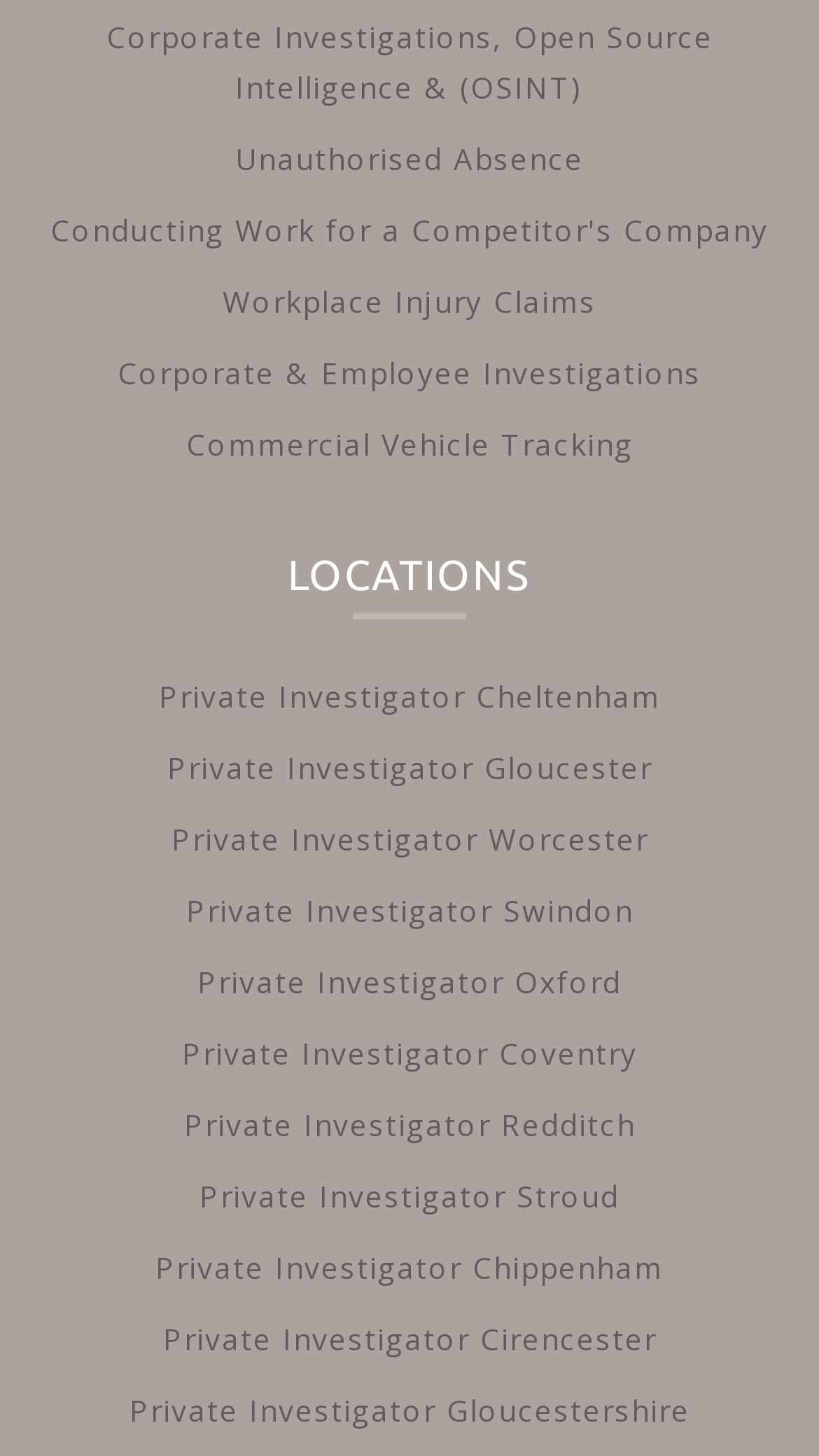Determine the bounding box coordinates of the clickable region to execute the instruction: "View Corporate Investigations services". The coordinates should be four float numbers between 0 and 1, denoted as [left, top, right, bottom].

[0.129, 0.012, 0.871, 0.074]